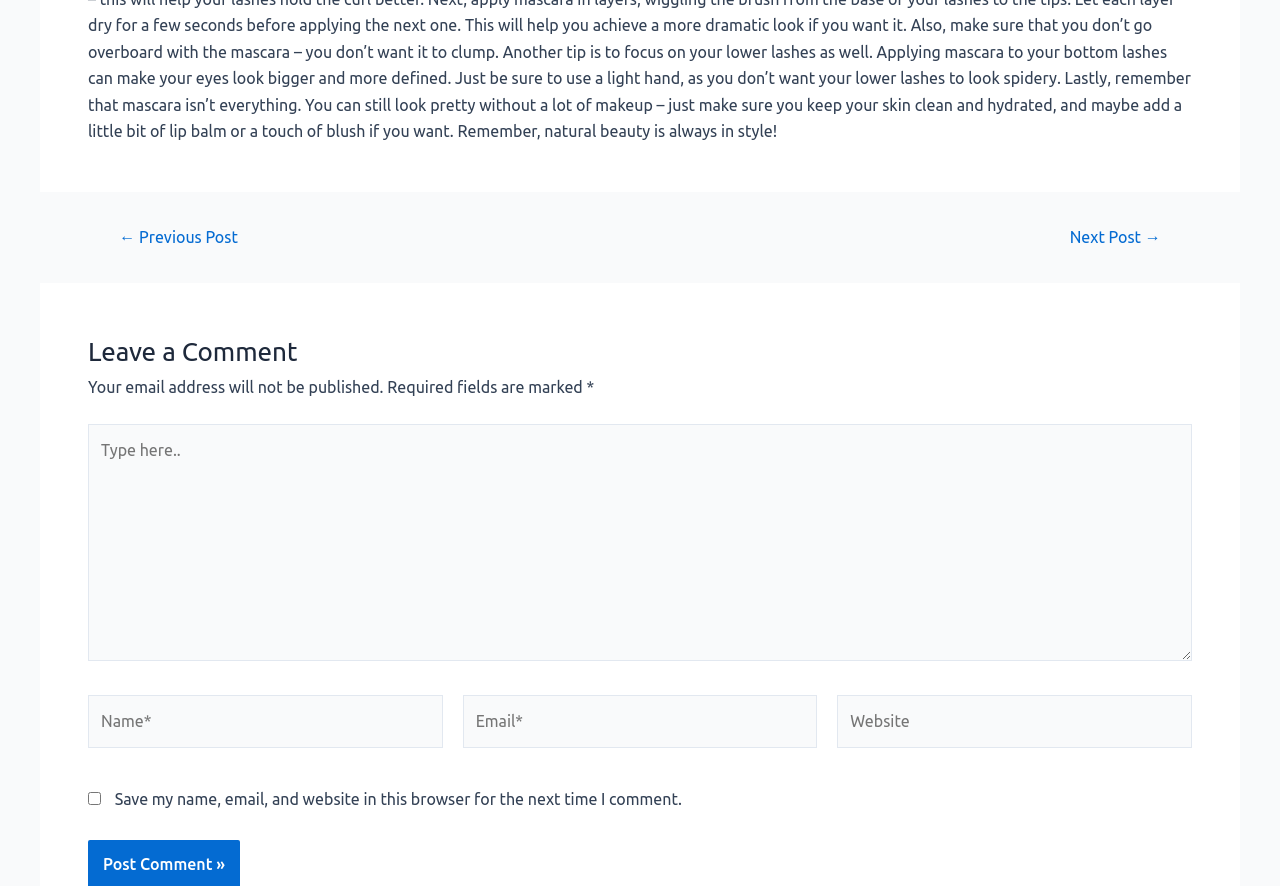Kindly respond to the following question with a single word or a brief phrase: 
What is the purpose of the text box at the top?

Leave a comment